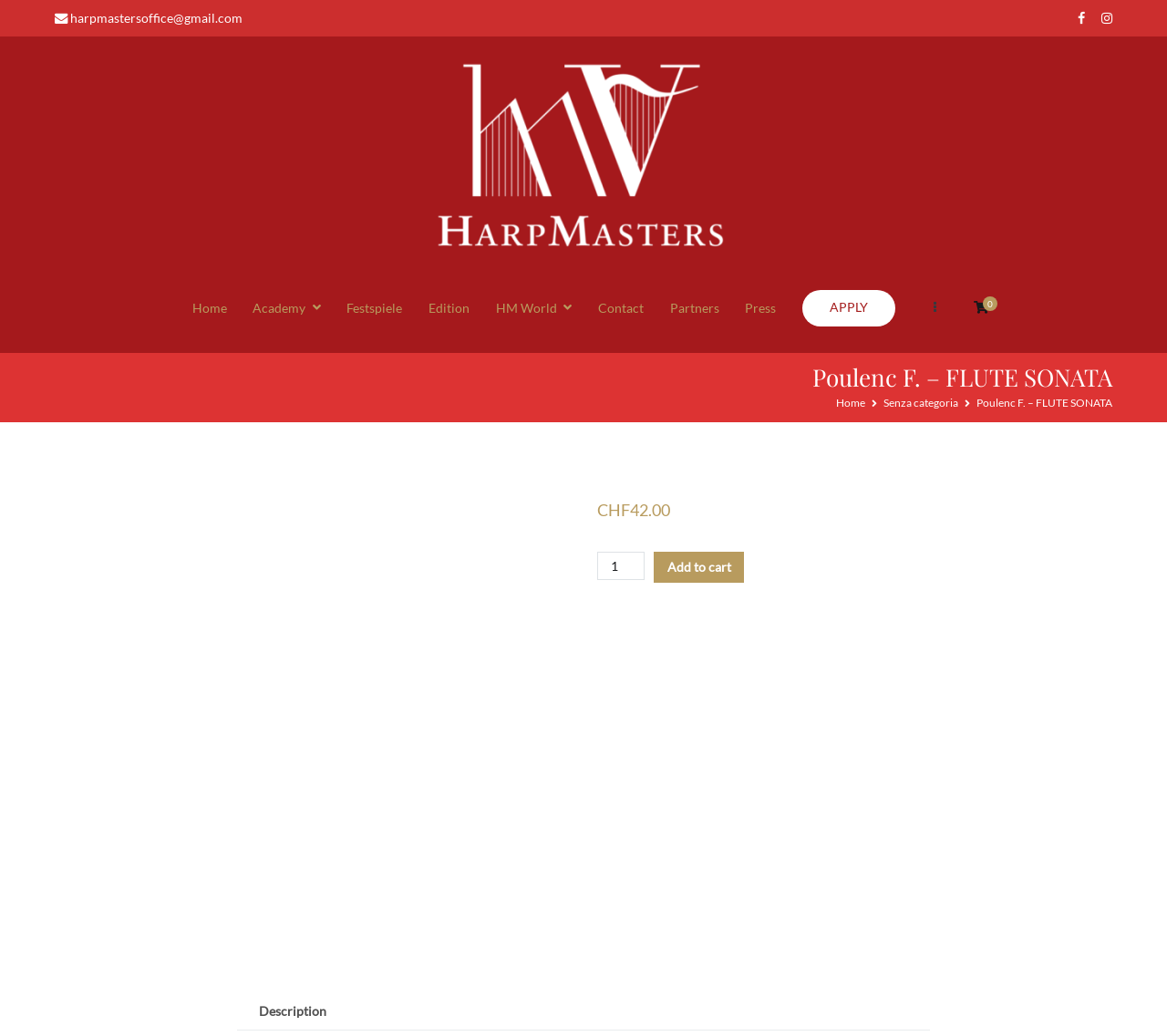How many tabs are there in the tablist section?
Refer to the image and provide a one-word or short phrase answer.

1